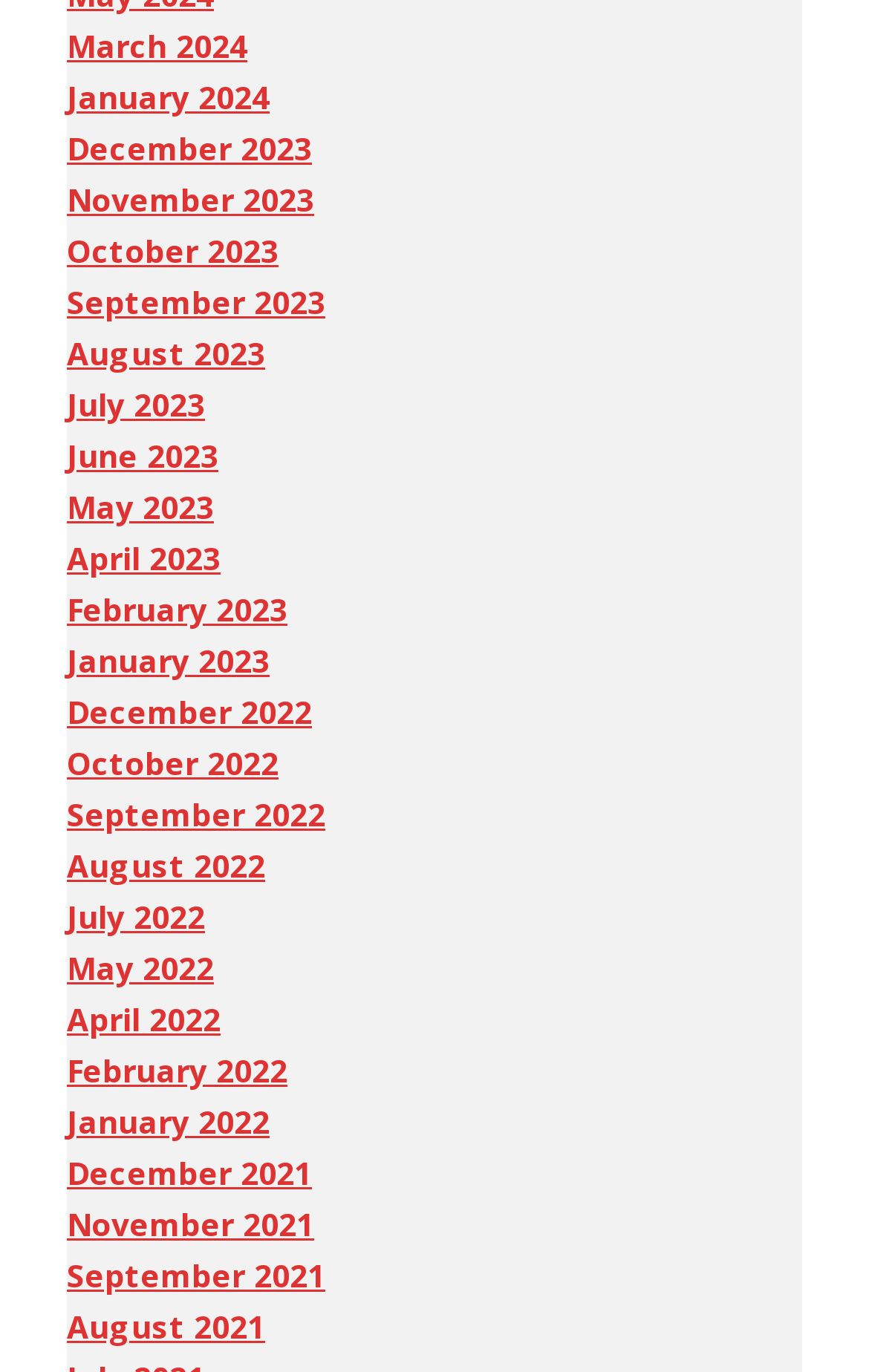Specify the bounding box coordinates of the element's region that should be clicked to achieve the following instruction: "View March 2024". The bounding box coordinates consist of four float numbers between 0 and 1, in the format [left, top, right, bottom].

[0.077, 0.017, 0.285, 0.048]